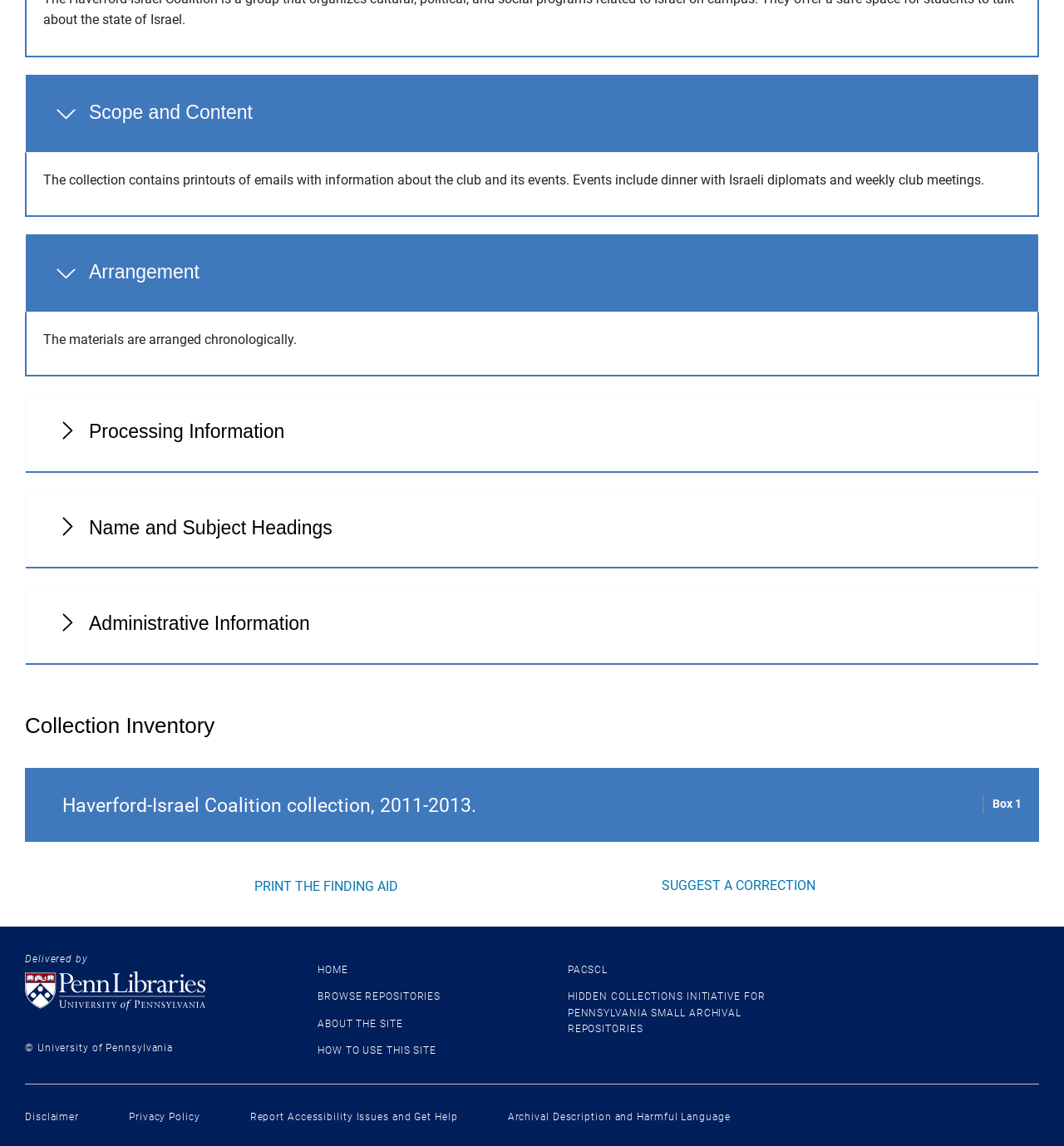Determine the bounding box coordinates for the region that must be clicked to execute the following instruction: "Visit University of Pennsylvania Libraries homepage".

[0.023, 0.848, 0.252, 0.882]